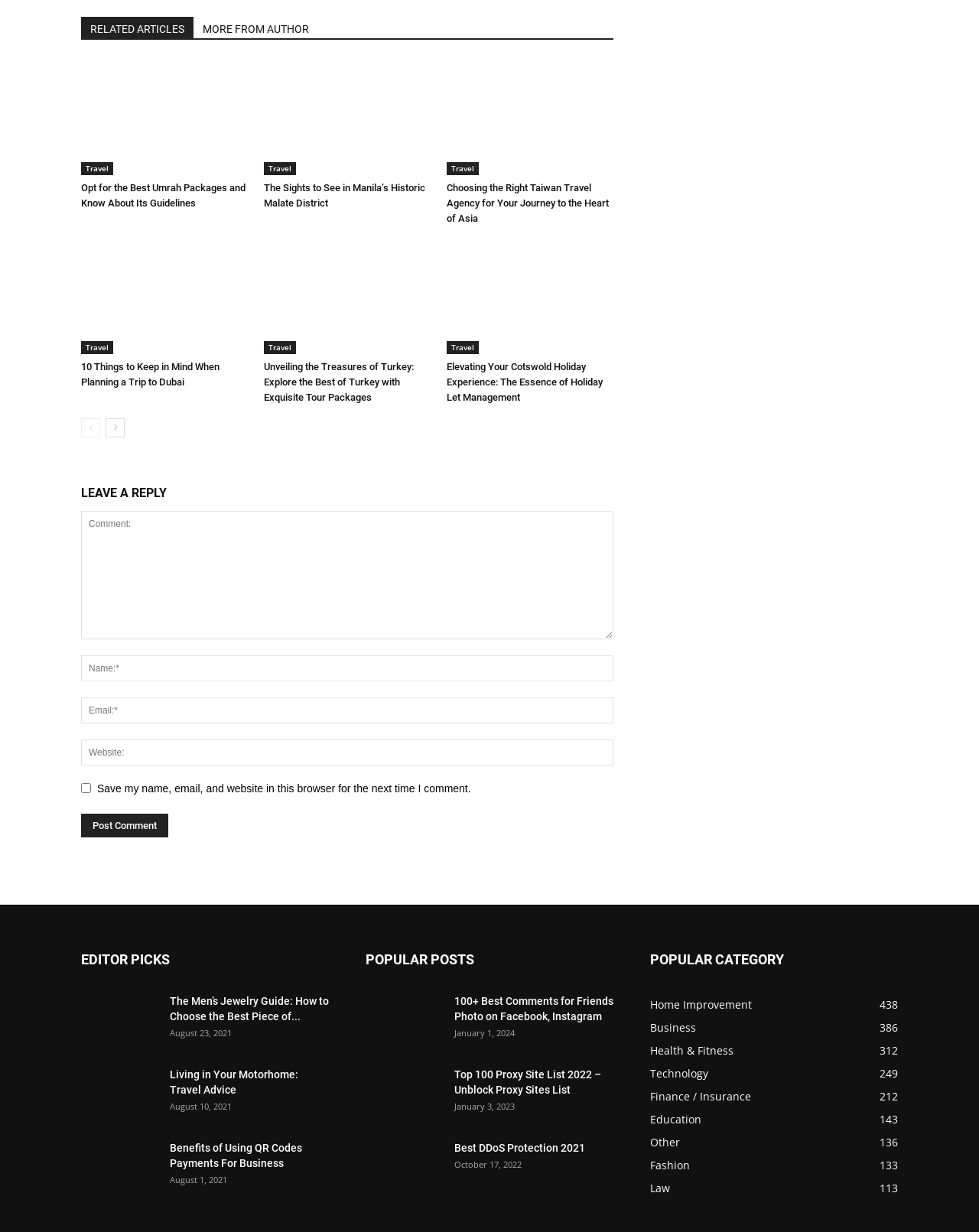Please identify the bounding box coordinates of the element's region that should be clicked to execute the following instruction: "Read 'Umrah' article". The bounding box coordinates must be four float numbers between 0 and 1, i.e., [left, top, right, bottom].

[0.083, 0.049, 0.253, 0.142]